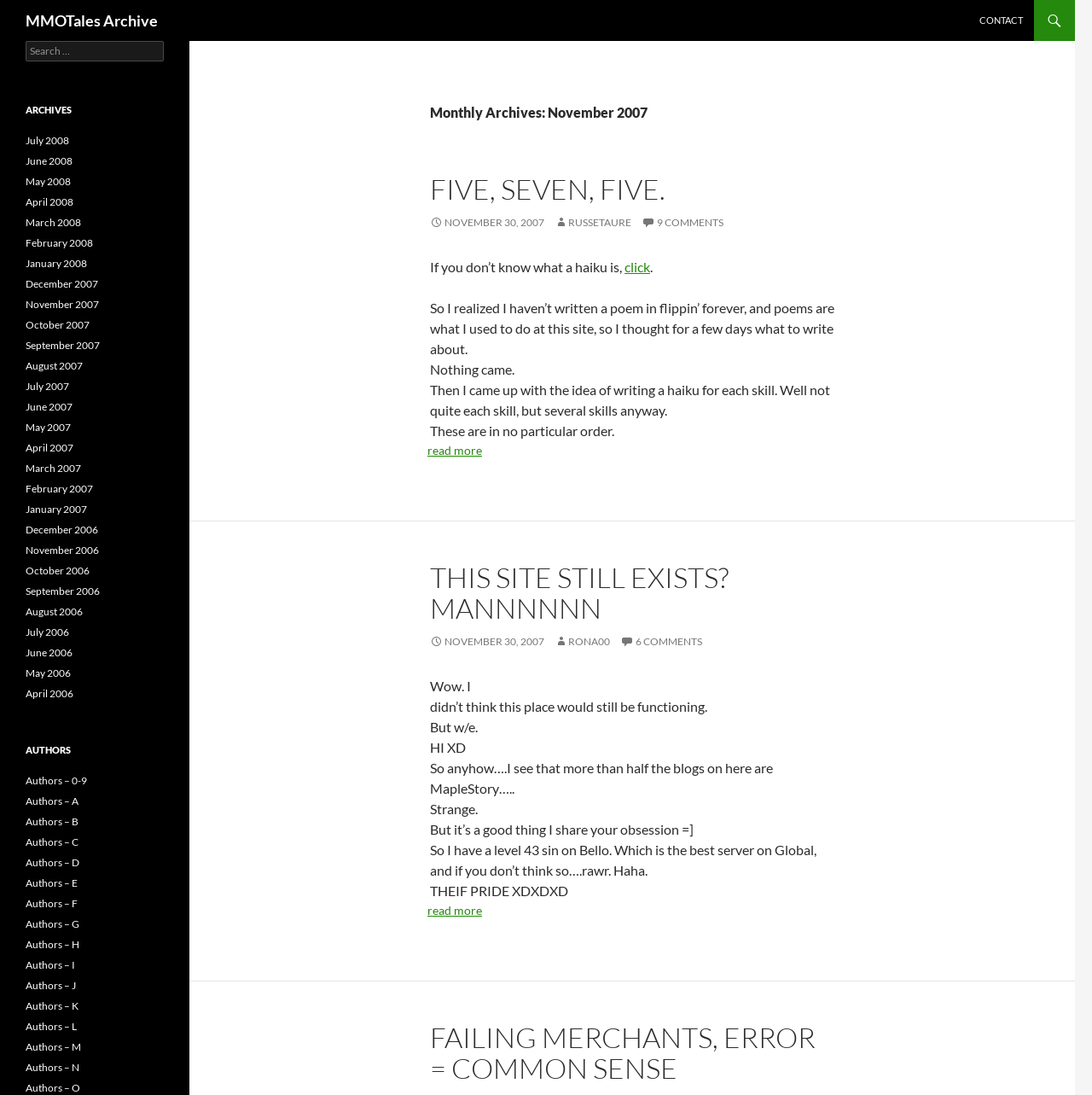Determine the bounding box coordinates of the clickable region to follow the instruction: "Click on the link to December 2007".

[0.023, 0.253, 0.09, 0.265]